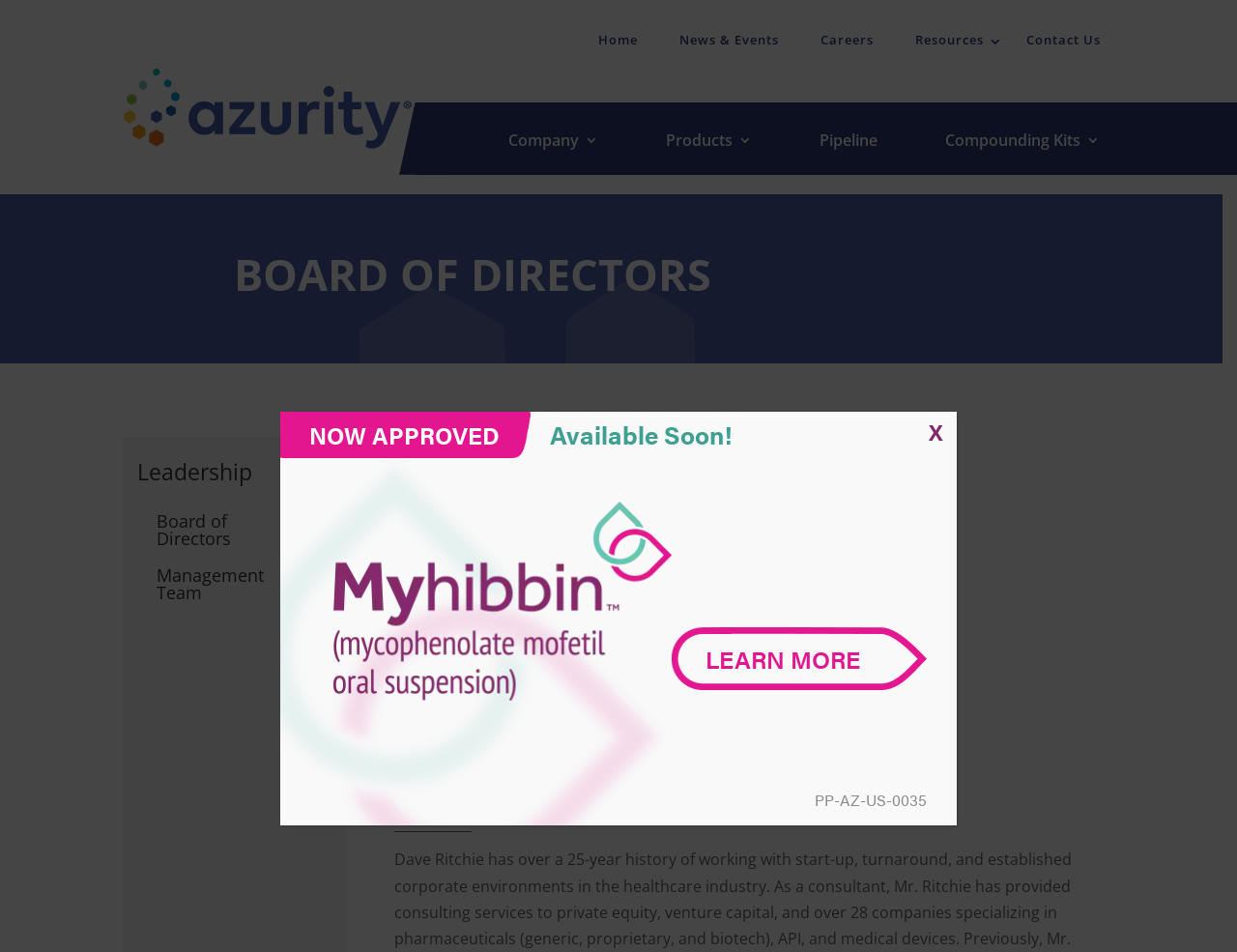Give a short answer to this question using one word or a phrase:
What is the company associated with Dave Ritchie?

Azurity Pharmaceuticals